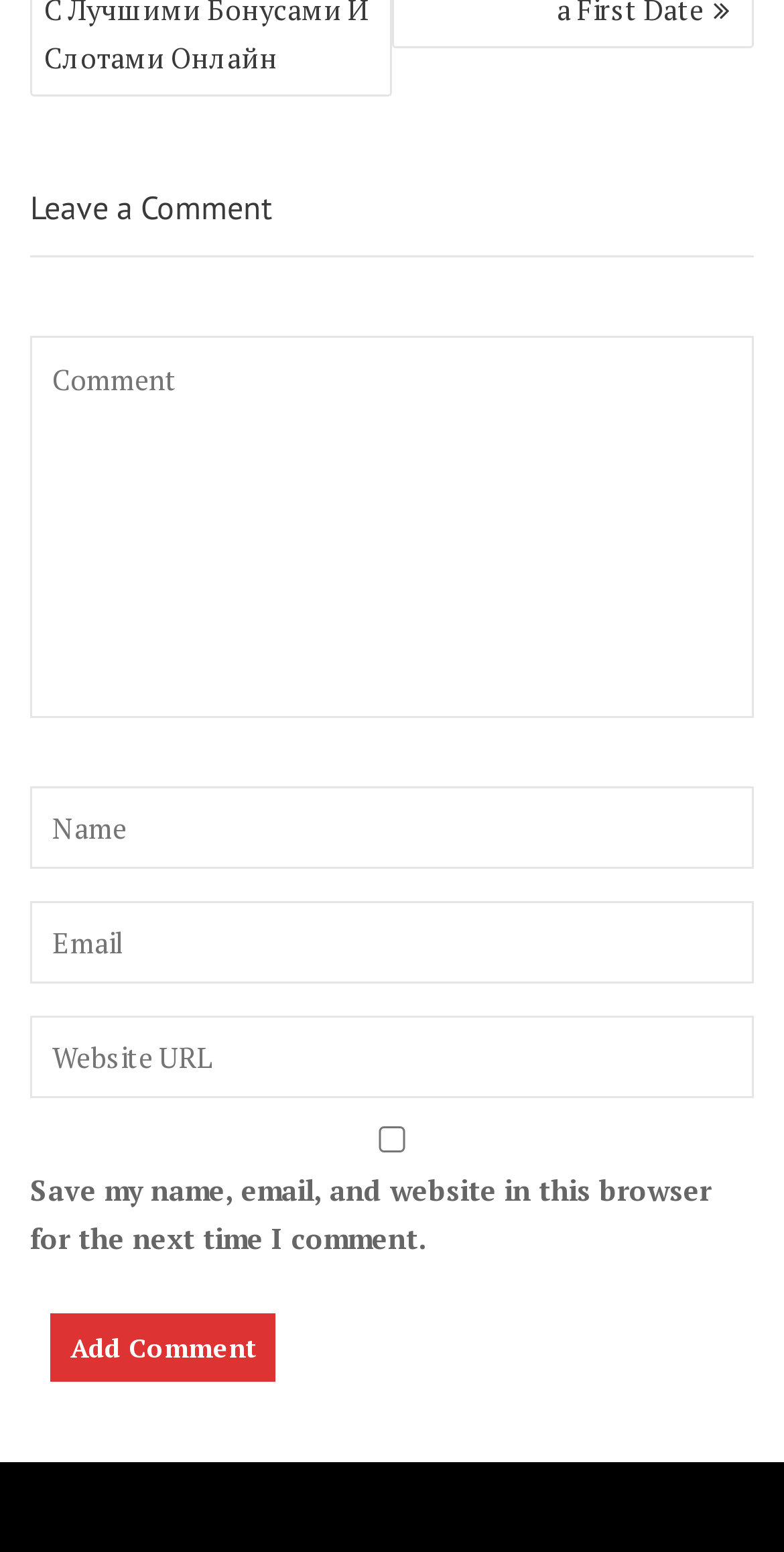Reply to the question with a single word or phrase:
What is the purpose of the textboxes?

Leave a comment